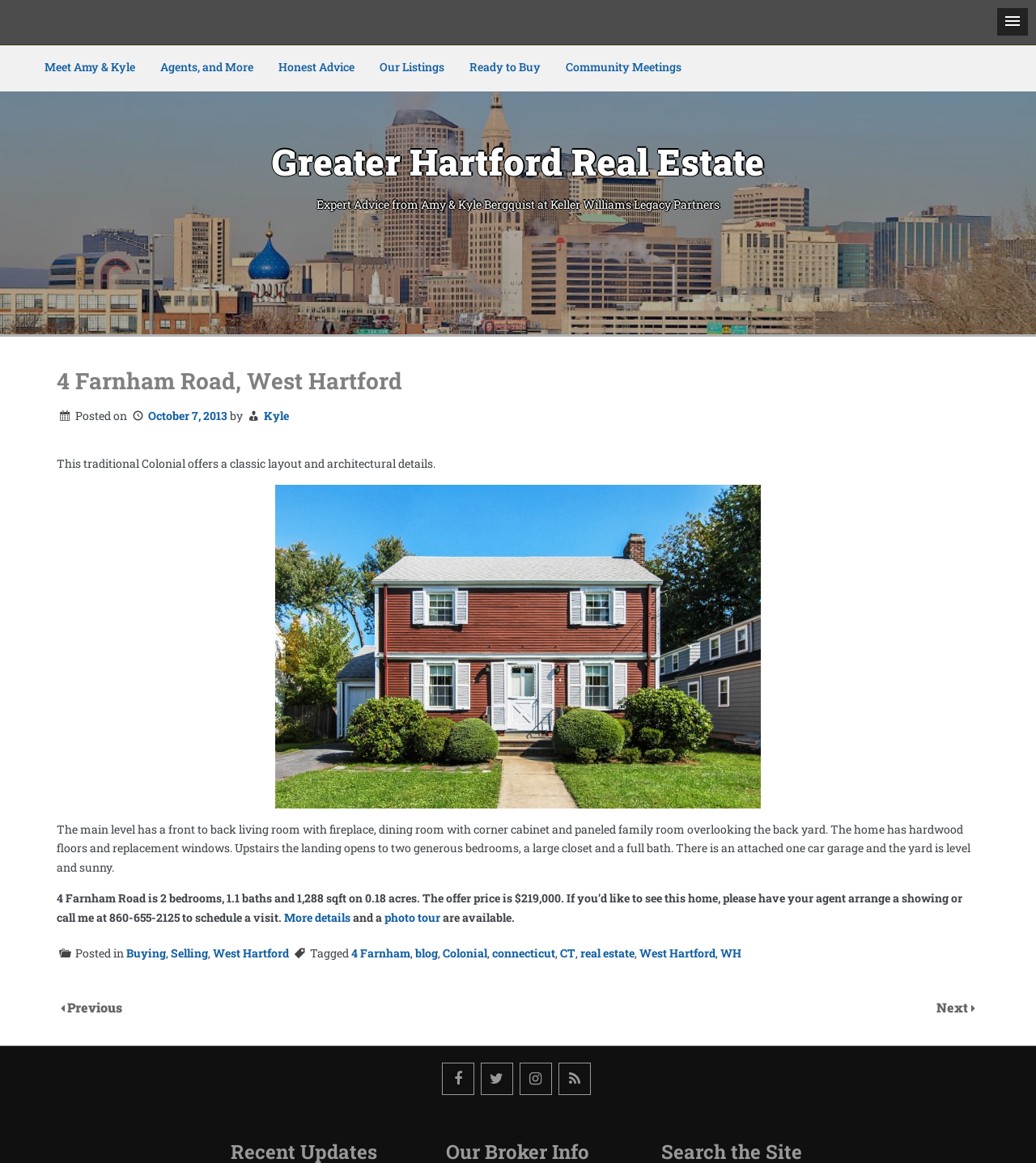How many bedrooms does 4 Farnham Road have?
Look at the image and answer with only one word or phrase.

2